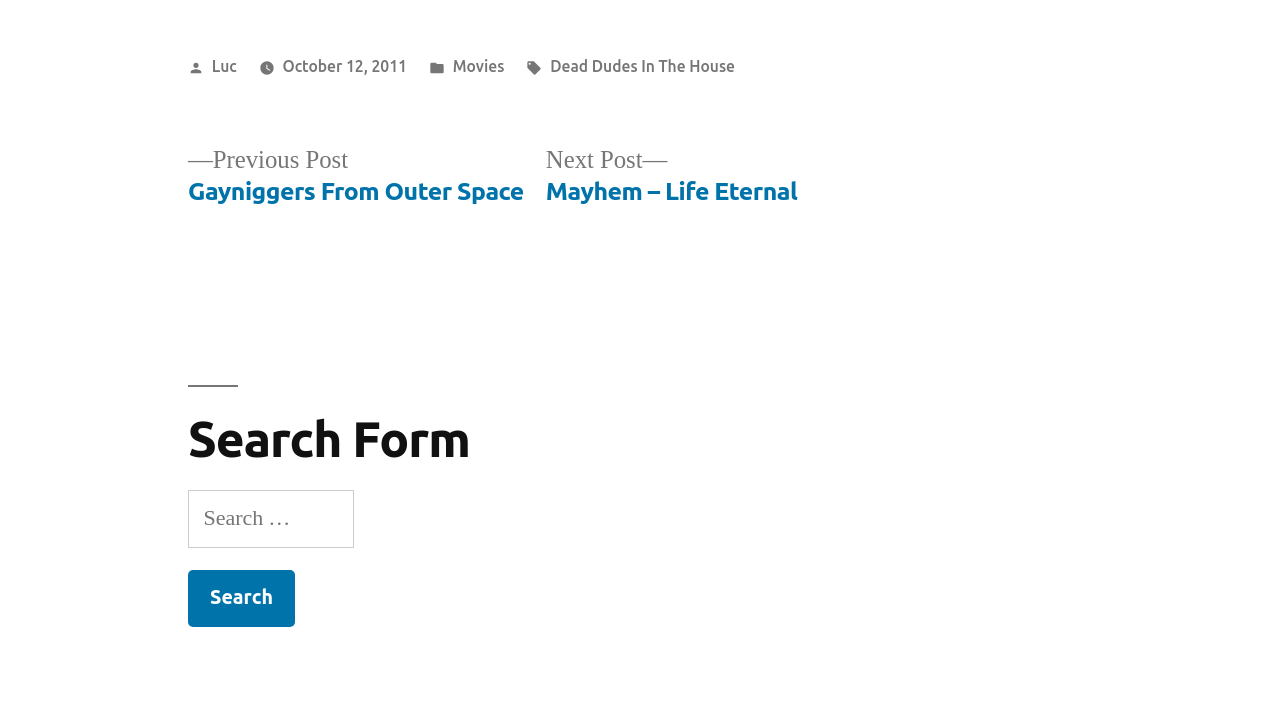Can you specify the bounding box coordinates of the area that needs to be clicked to fulfill the following instruction: "Search for a tag"?

[0.43, 0.081, 0.574, 0.106]